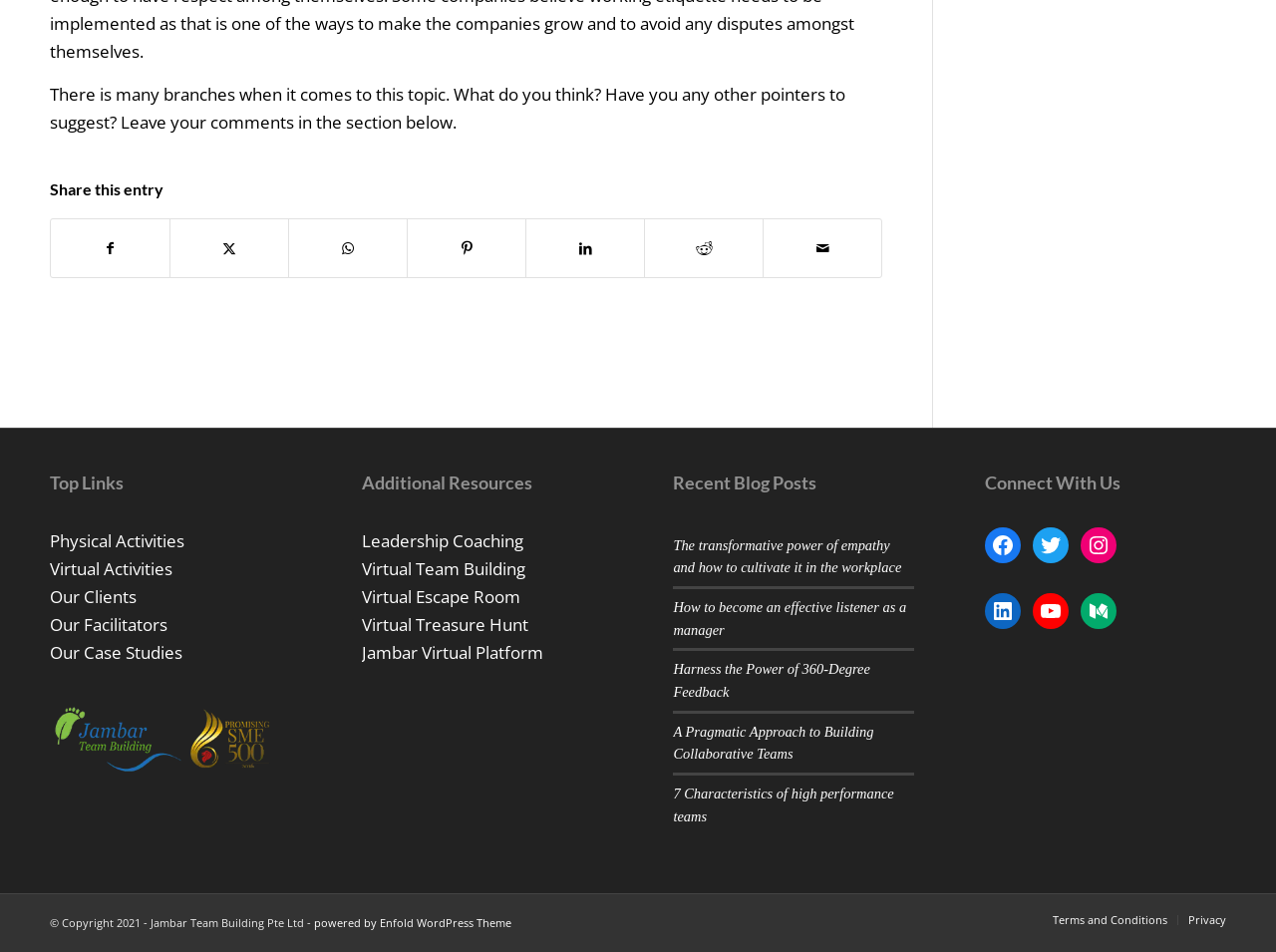How many recent blog posts are listed?
We need a detailed and exhaustive answer to the question. Please elaborate.

I counted the number of blog post links listed under the 'Recent Blog Posts' section, and there are 5 posts, each with a descriptive title.